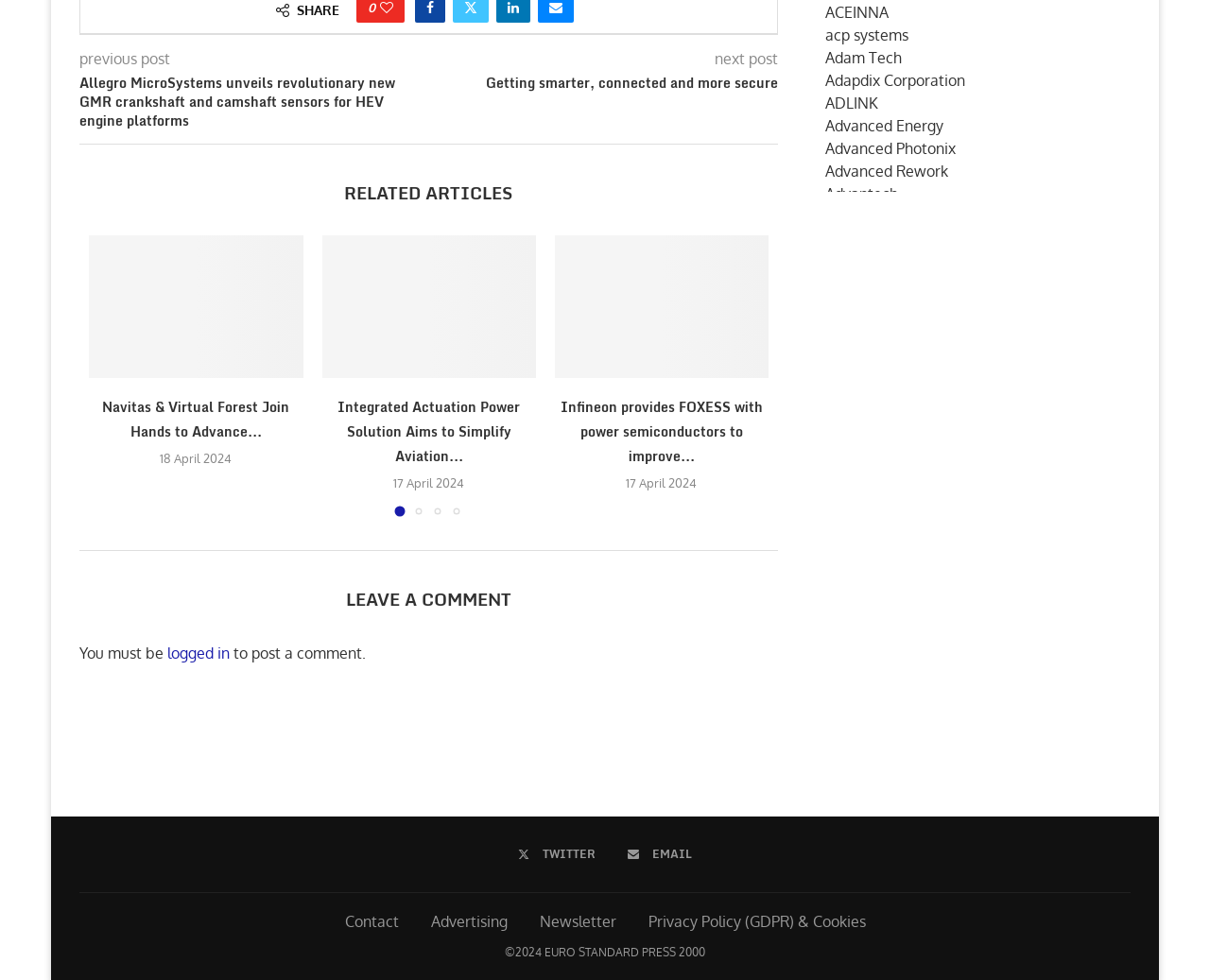Please determine the bounding box coordinates of the area that needs to be clicked to complete this task: 'Click on 'Getting smarter, connected and more secure''. The coordinates must be four float numbers between 0 and 1, formatted as [left, top, right, bottom].

[0.354, 0.076, 0.643, 0.094]